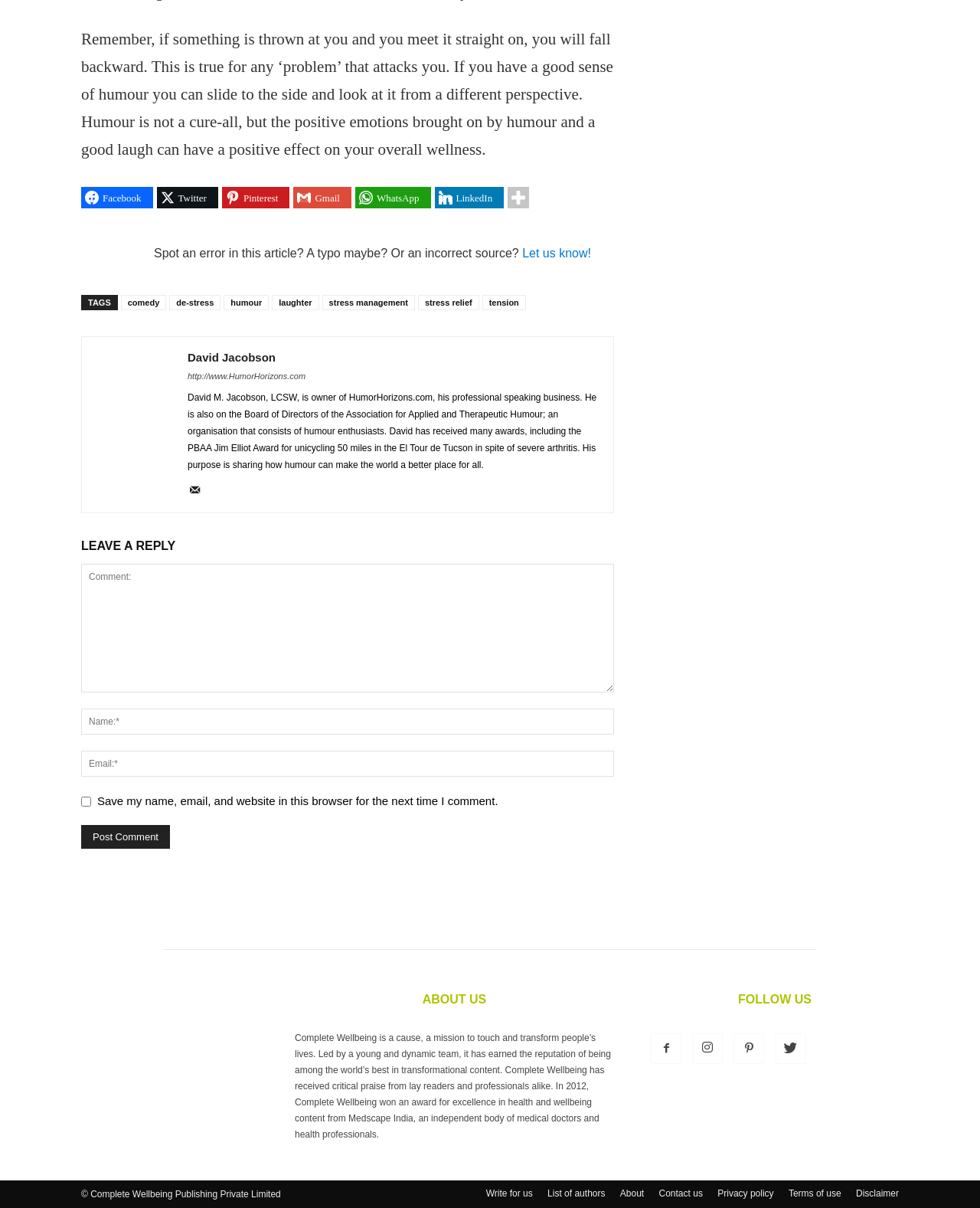Find the UI element described as: "Thida Garden City" and predict its bounding box coordinates. Ensure the coordinates are four float numbers between 0 and 1, [left, top, right, bottom].

None